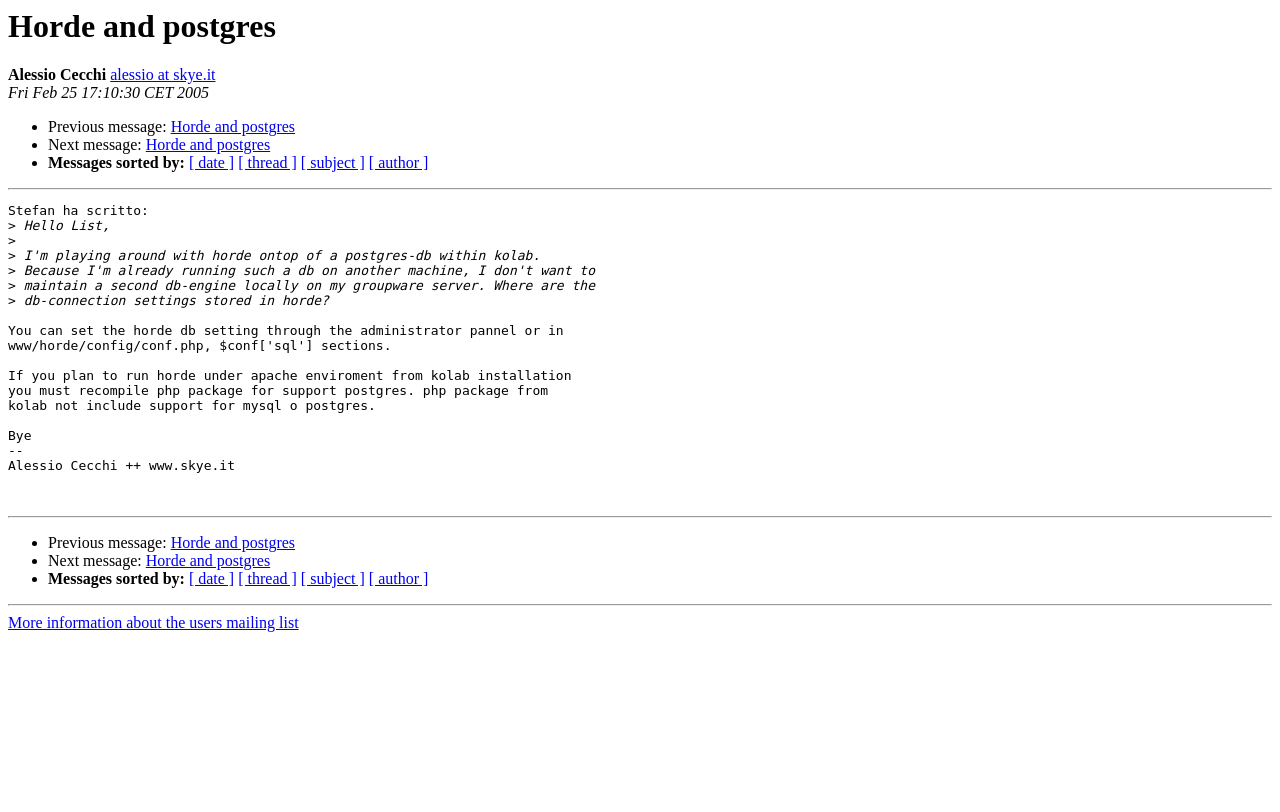Please identify the bounding box coordinates of the clickable area that will fulfill the following instruction: "Sort messages by date". The coordinates should be in the format of four float numbers between 0 and 1, i.e., [left, top, right, bottom].

[0.148, 0.19, 0.183, 0.211]